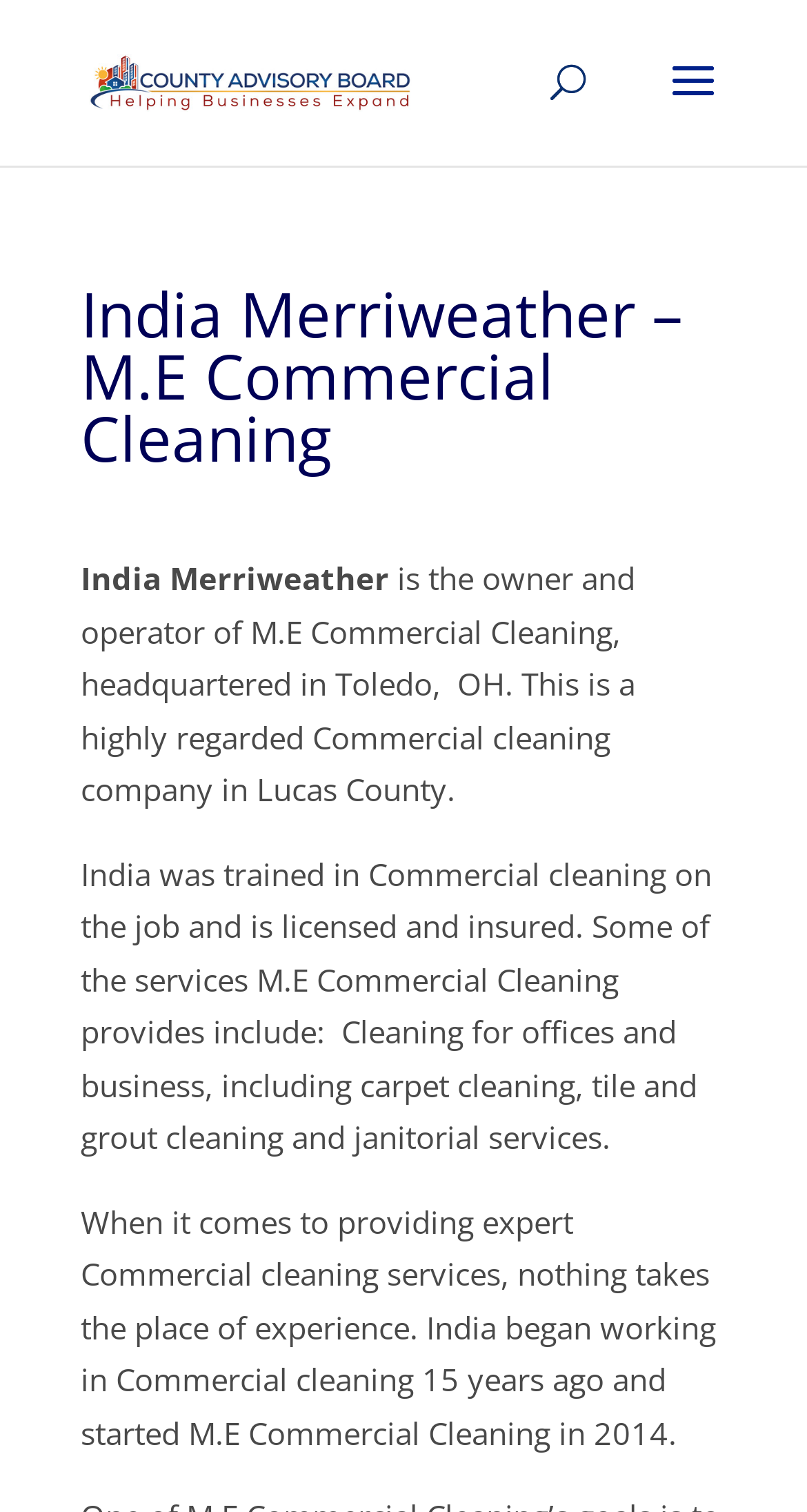Identify and provide the bounding box for the element described by: "alt="County Advisory Board"".

[0.11, 0.038, 0.51, 0.066]